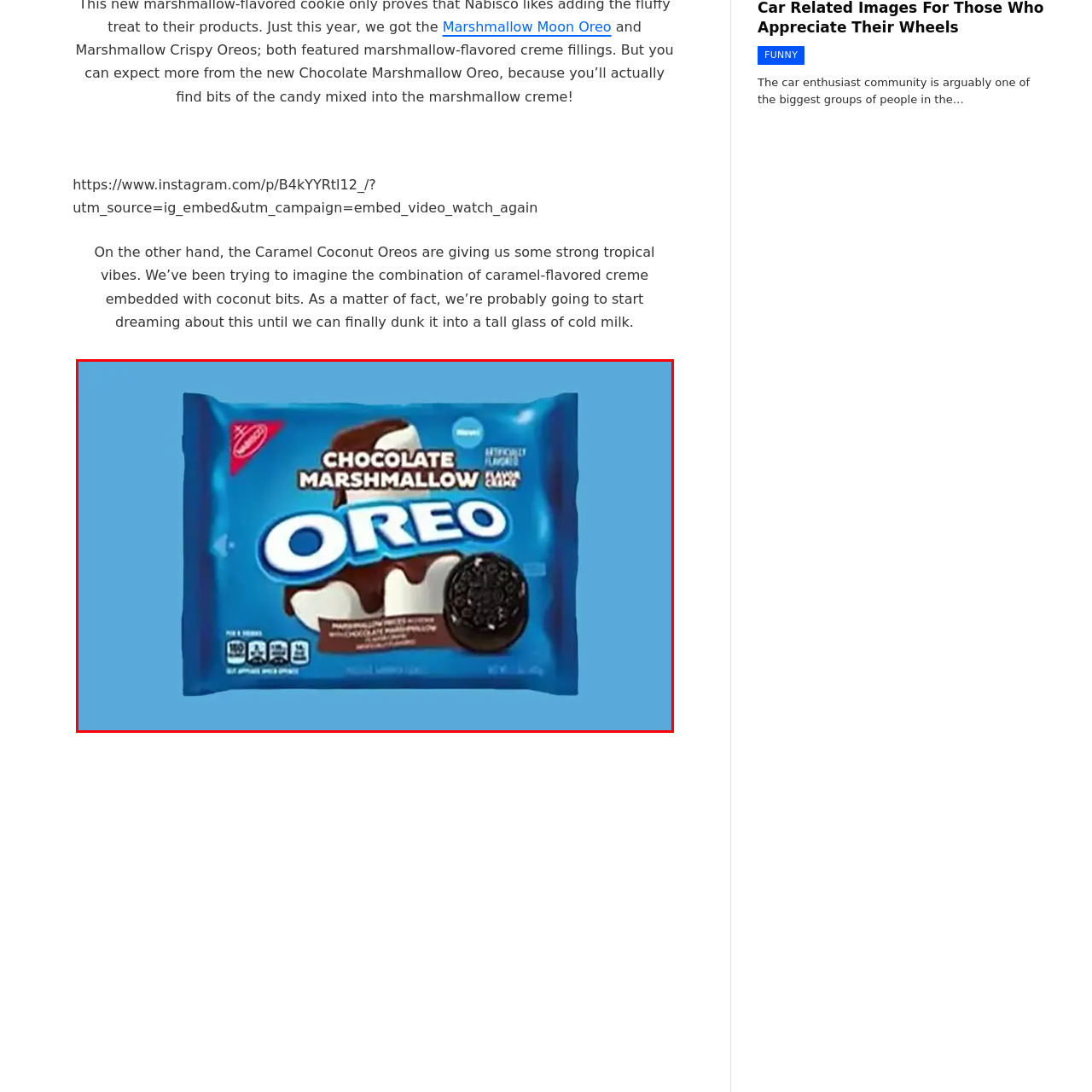What is the iconic logo featured on the packaging?
Refer to the image highlighted by the red box and give a one-word or short-phrase answer reflecting what you see.

Oreo logo